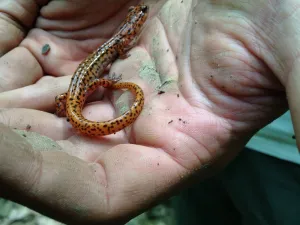Reply to the question with a single word or phrase:
What type of species is the salamander?

state-endangered